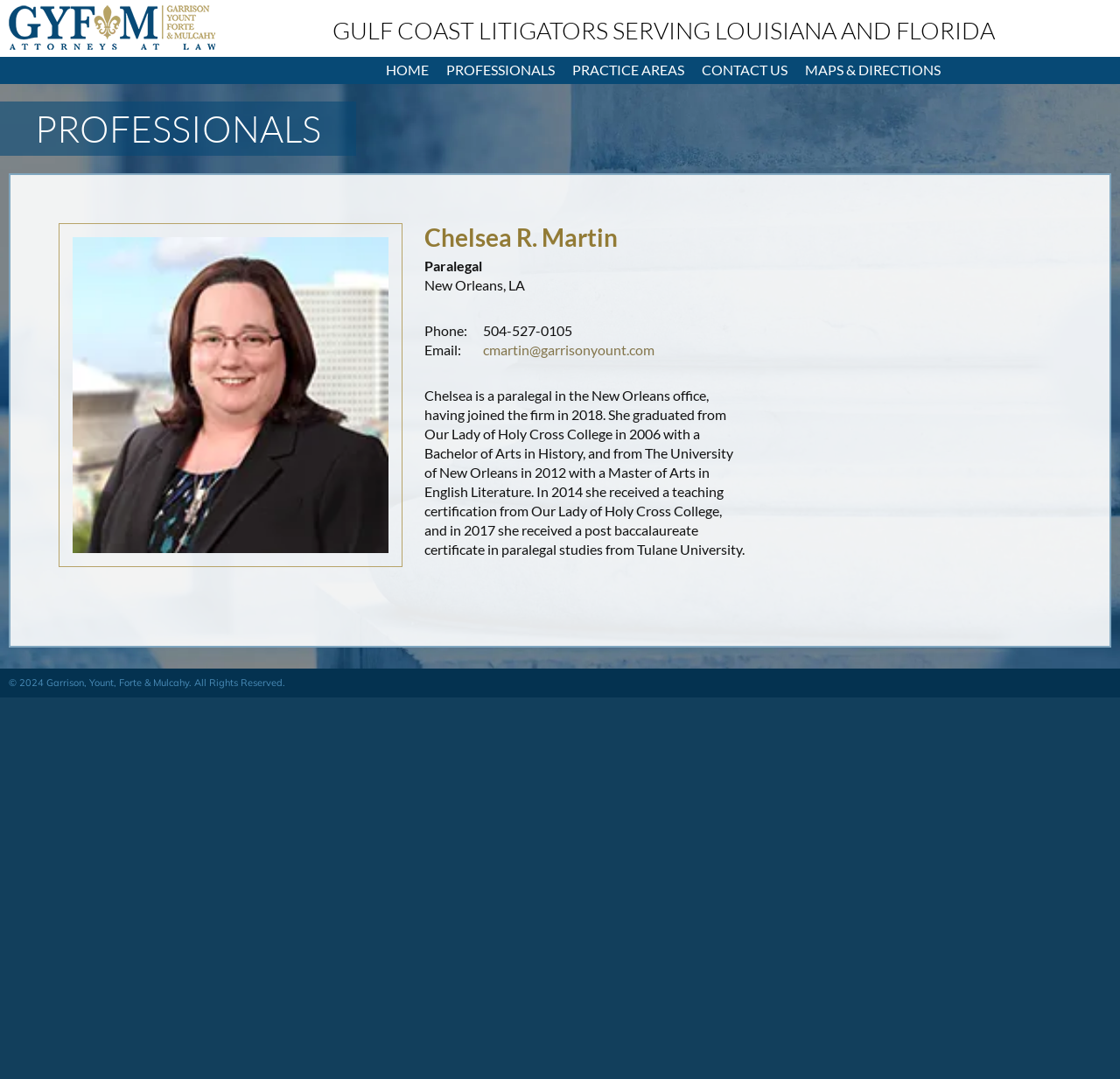Please determine the bounding box coordinates for the element that should be clicked to follow these instructions: "Email Chelsea R. Martin".

[0.431, 0.316, 0.584, 0.332]